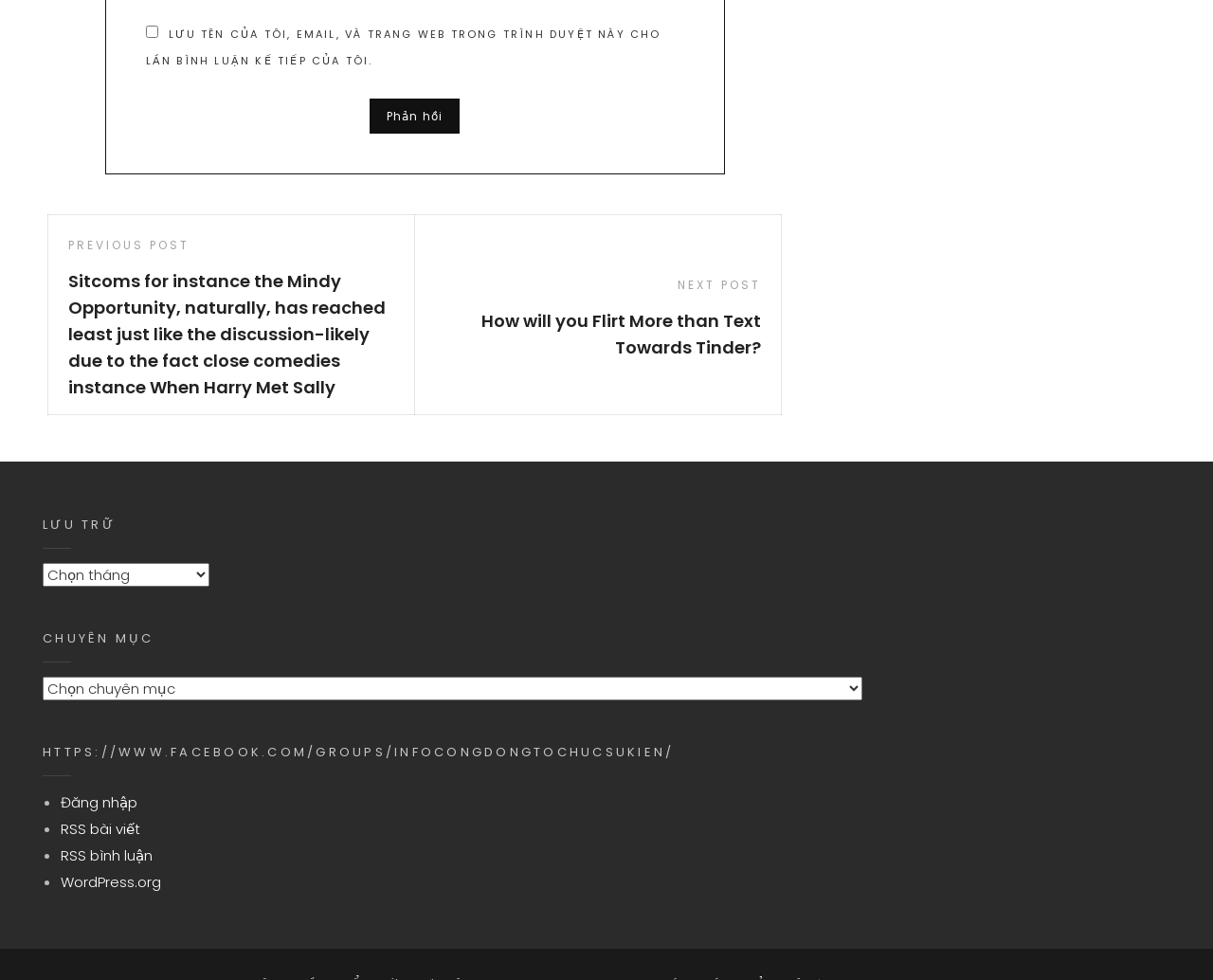Please examine the image and answer the question with a detailed explanation:
What is the function of the 'Phản hồi' button?

The 'Phản hồi' button is located near the top of the webpage, and its position and text suggest that it is used to submit a comment or response to the article or post.